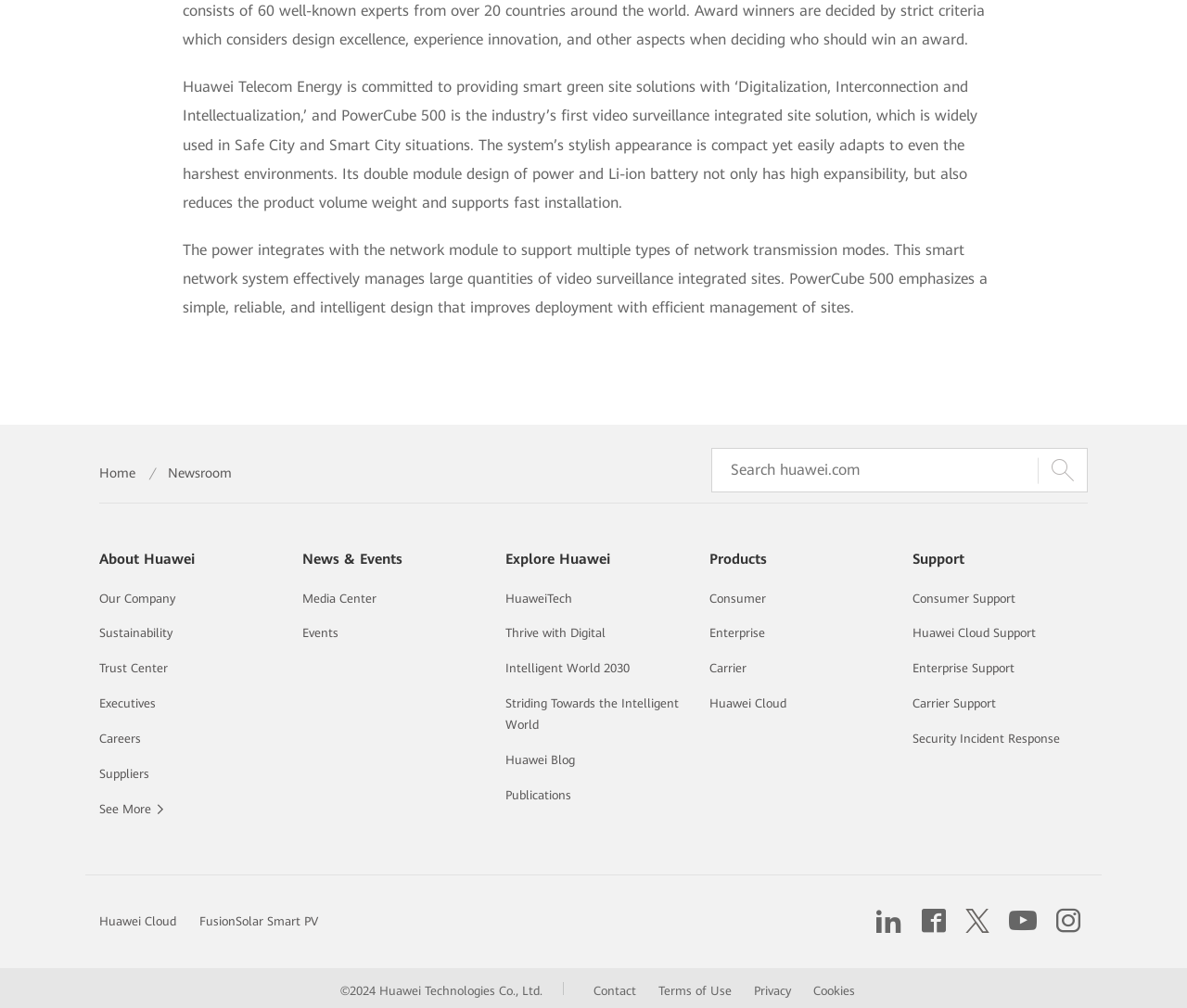Please specify the bounding box coordinates of the clickable section necessary to execute the following command: "Contact Huawei".

[0.5, 0.976, 0.536, 0.989]